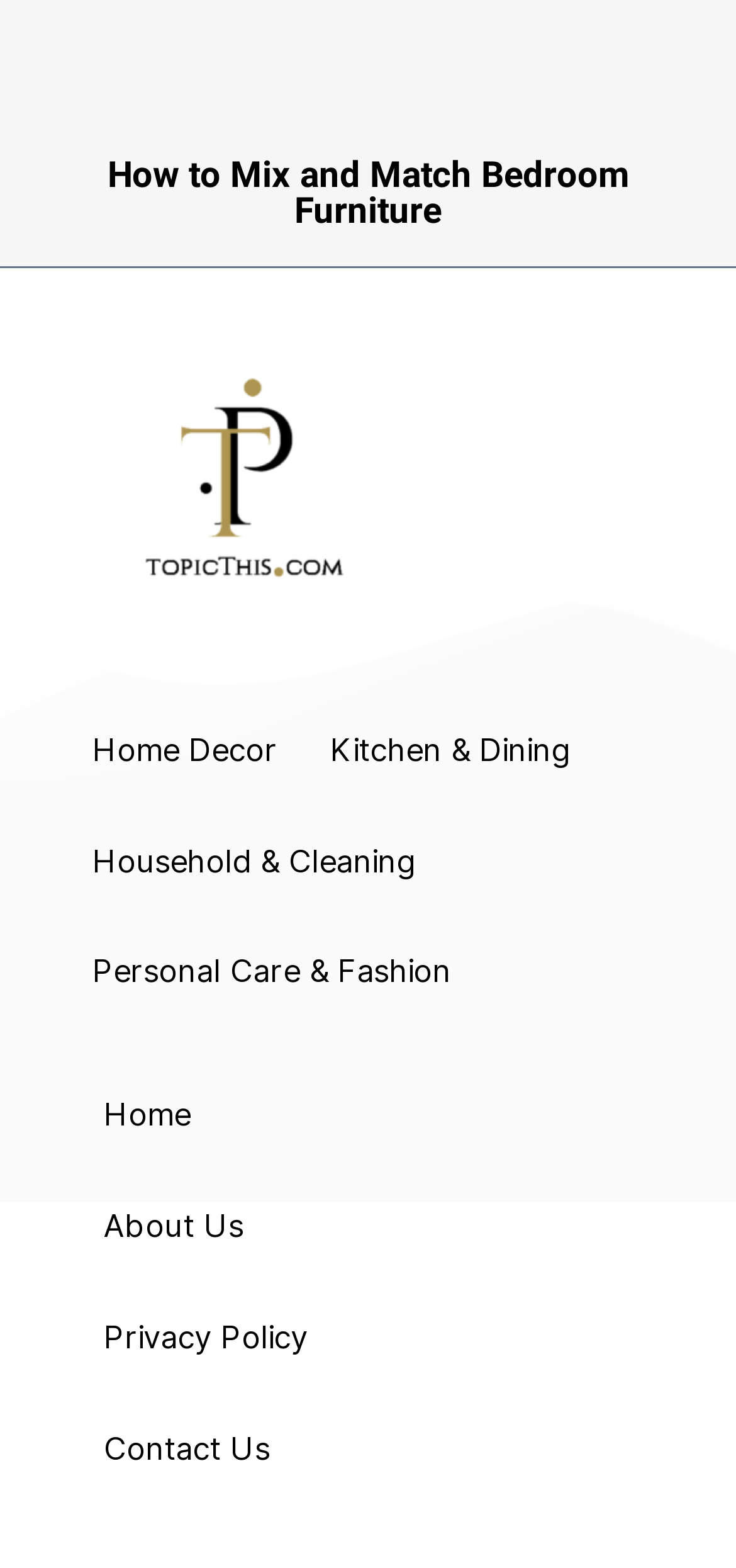Given the description "Home Decor", determine the bounding box of the corresponding UI element.

[0.09, 0.443, 0.413, 0.514]